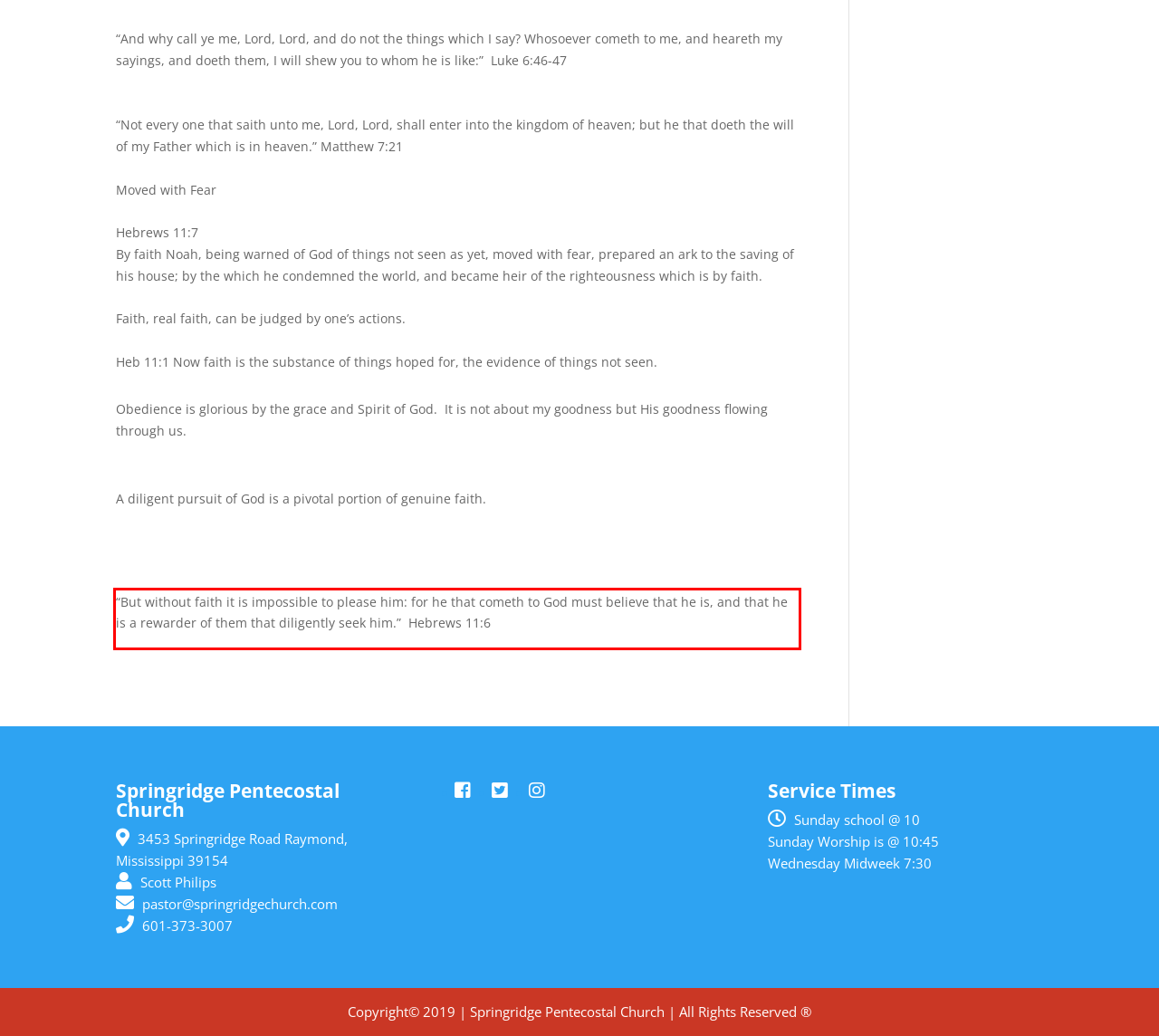You have a screenshot of a webpage with a UI element highlighted by a red bounding box. Use OCR to obtain the text within this highlighted area.

“But without faith it is impossible to please him: for he that cometh to God must believe that he is, and that he is a rewarder of them that diligently seek him.” Hebrews 11:6